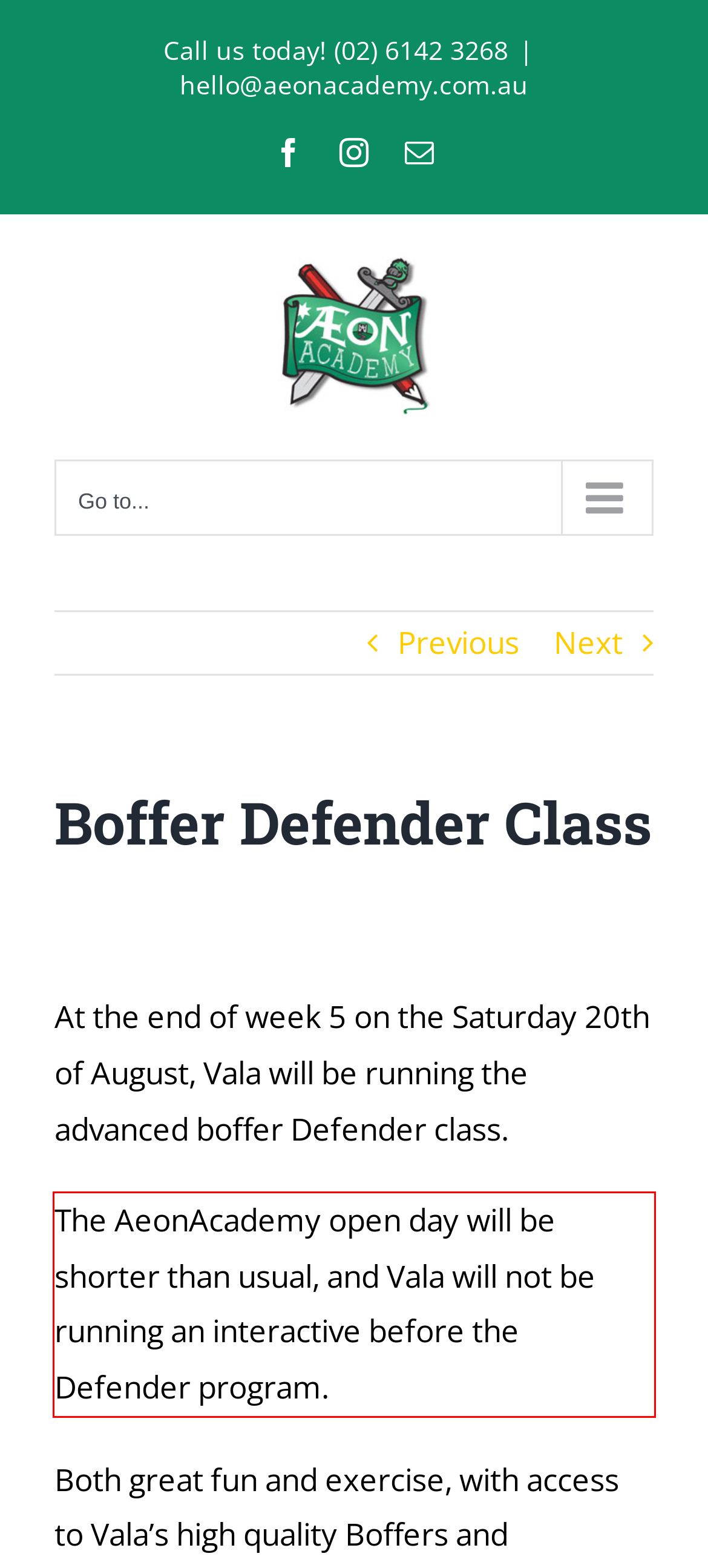You have a screenshot of a webpage, and there is a red bounding box around a UI element. Utilize OCR to extract the text within this red bounding box.

The AeonAcademy open day will be shorter than usual, and Vala will not be running an interactive before the Defender program.